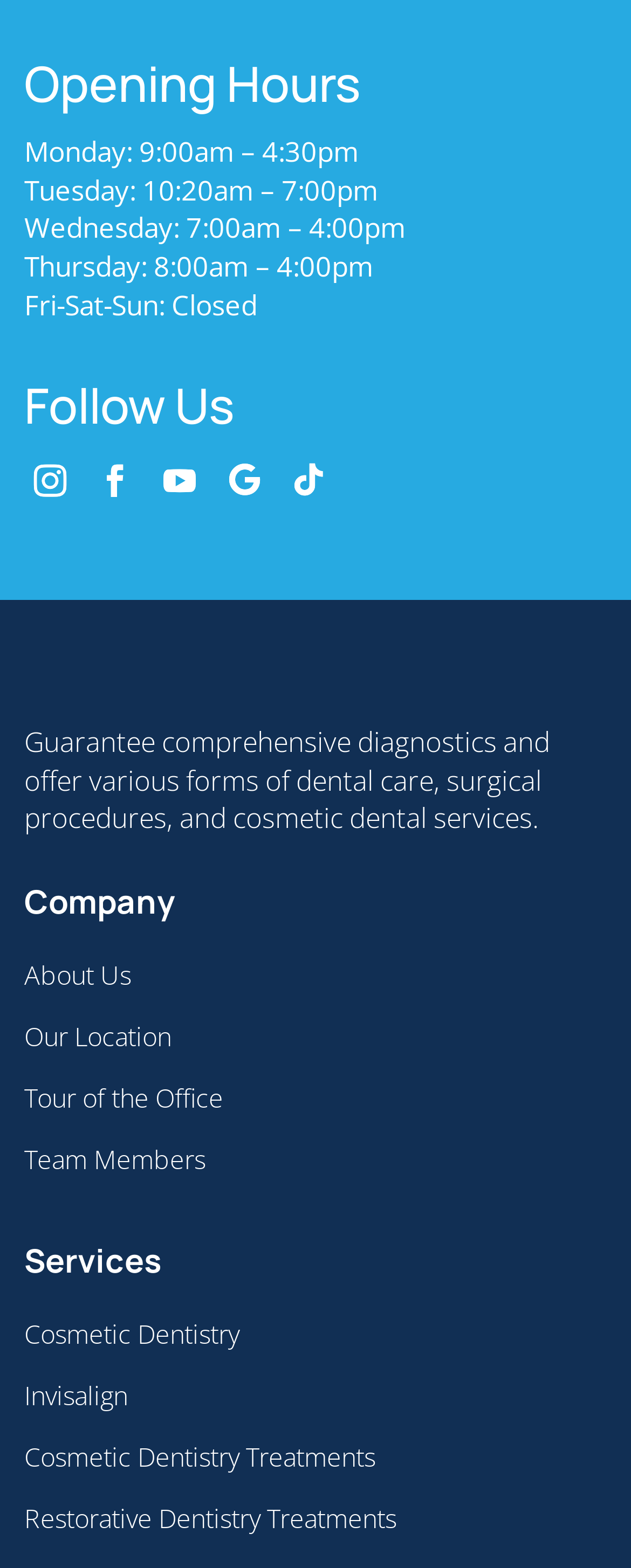Please give a short response to the question using one word or a phrase:
How many links are available under the 'Company' section?

4